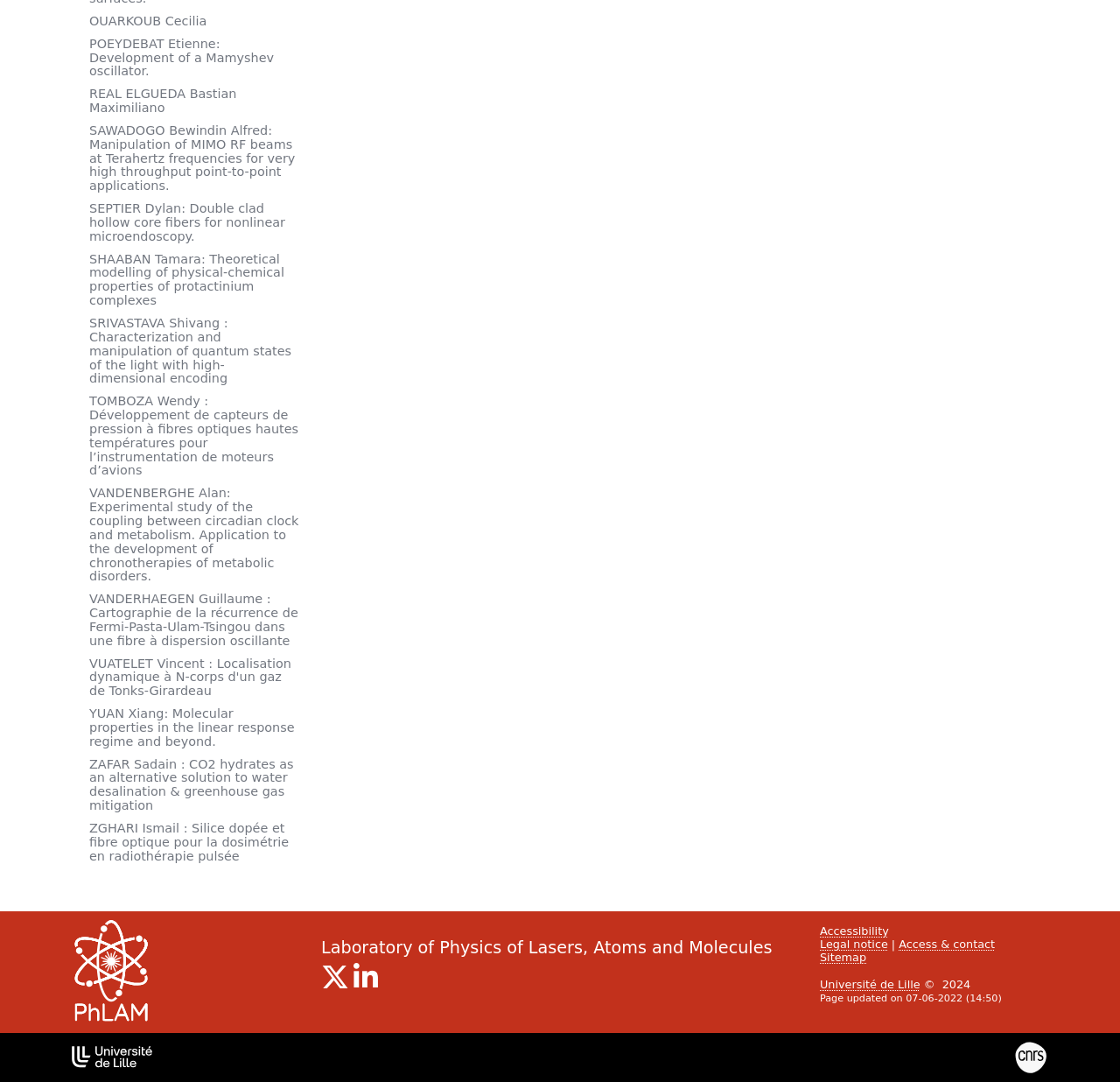Locate the bounding box coordinates of the segment that needs to be clicked to meet this instruction: "View OUARKOUB Cecilia's profile".

[0.08, 0.013, 0.185, 0.026]